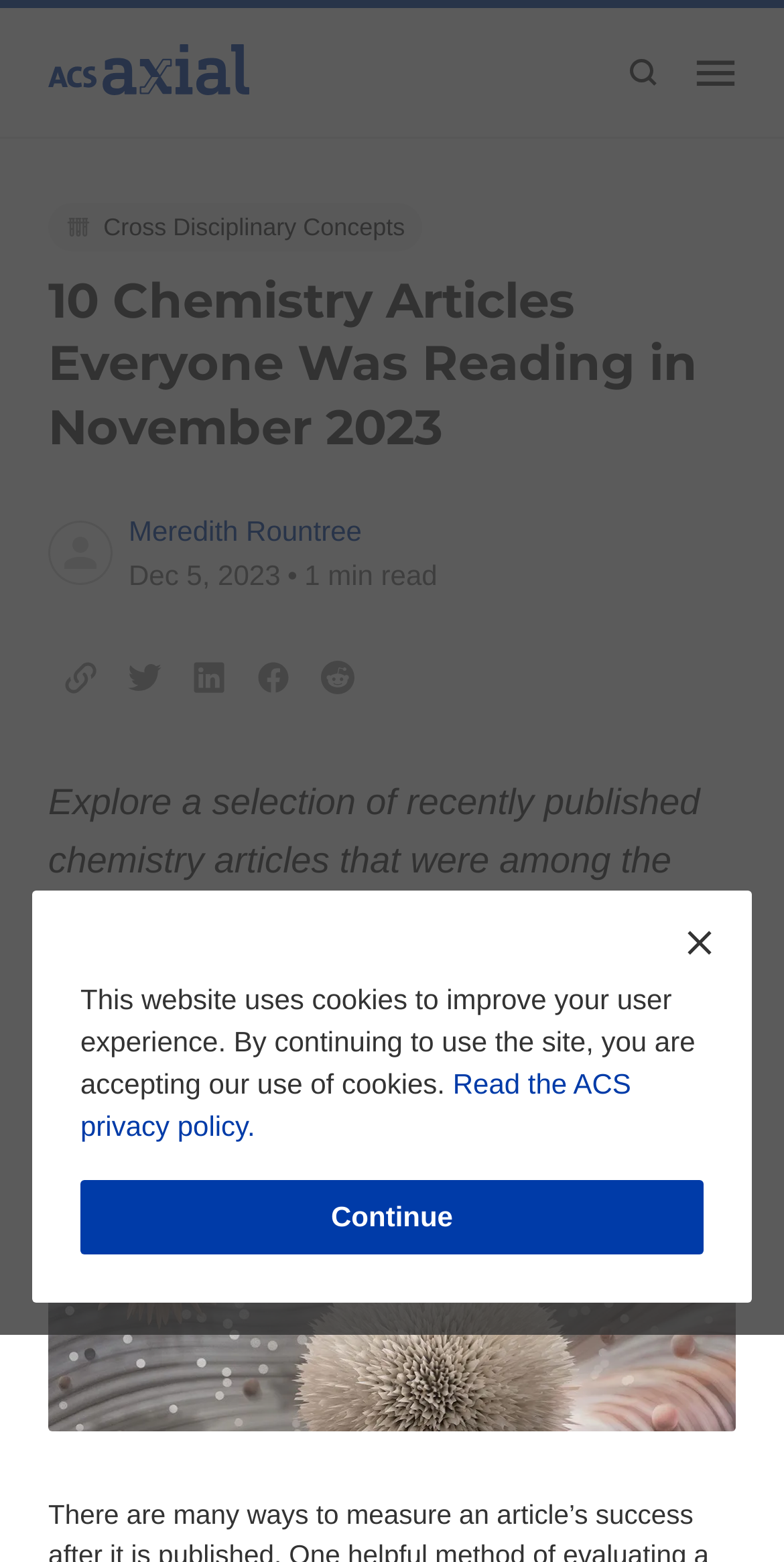How many articles are listed?
Using the information presented in the image, please offer a detailed response to the question.

The heading '10 Chemistry Articles Everyone Was Reading in November 2023' suggests that there are 10 articles listed on the webpage.